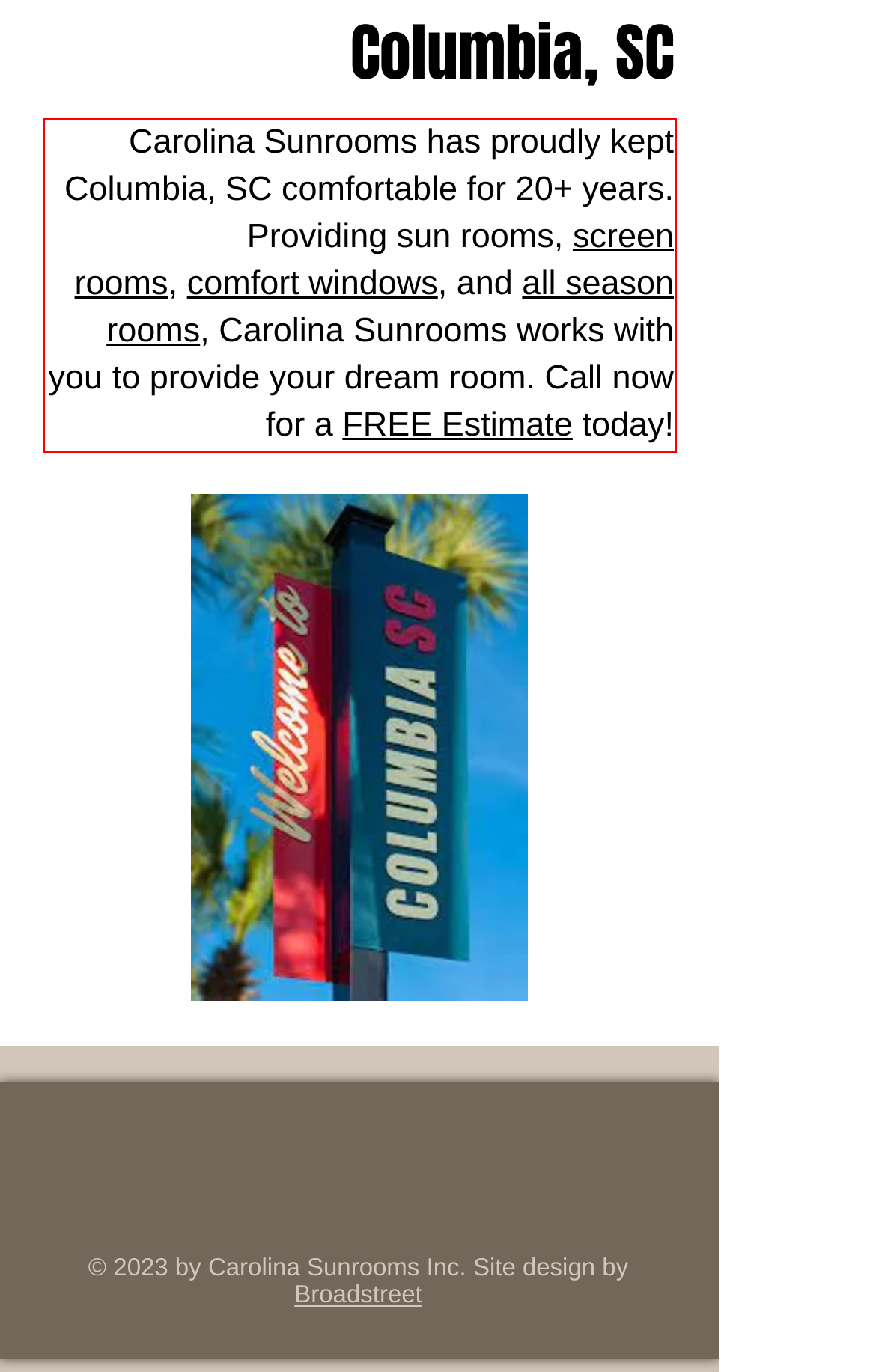You have a screenshot of a webpage with a red bounding box. Use OCR to generate the text contained within this red rectangle.

Carolina Sunrooms has proudly kept Columbia, SC comfortable for 20+ years. Providing sun rooms, screen rooms, comfort windows, and all season rooms, Carolina Sunrooms works with you to provide your dream room. Call now for a FREE Estimate today!